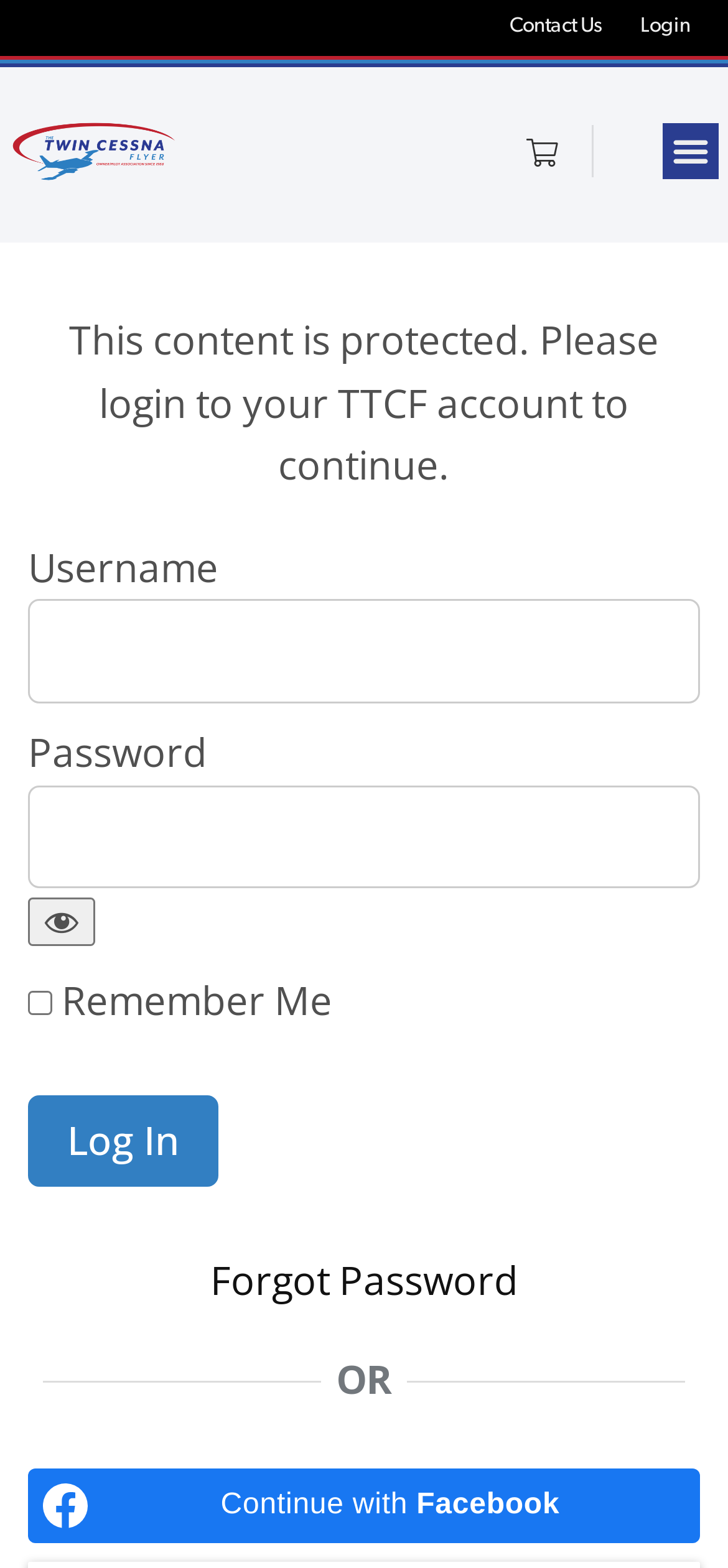Determine the bounding box coordinates for the UI element described. Format the coordinates as (top-left x, top-left y, bottom-right x, bottom-right y) and ensure all values are between 0 and 1. Element description: parent_node: Username name="log"

[0.038, 0.382, 0.962, 0.449]